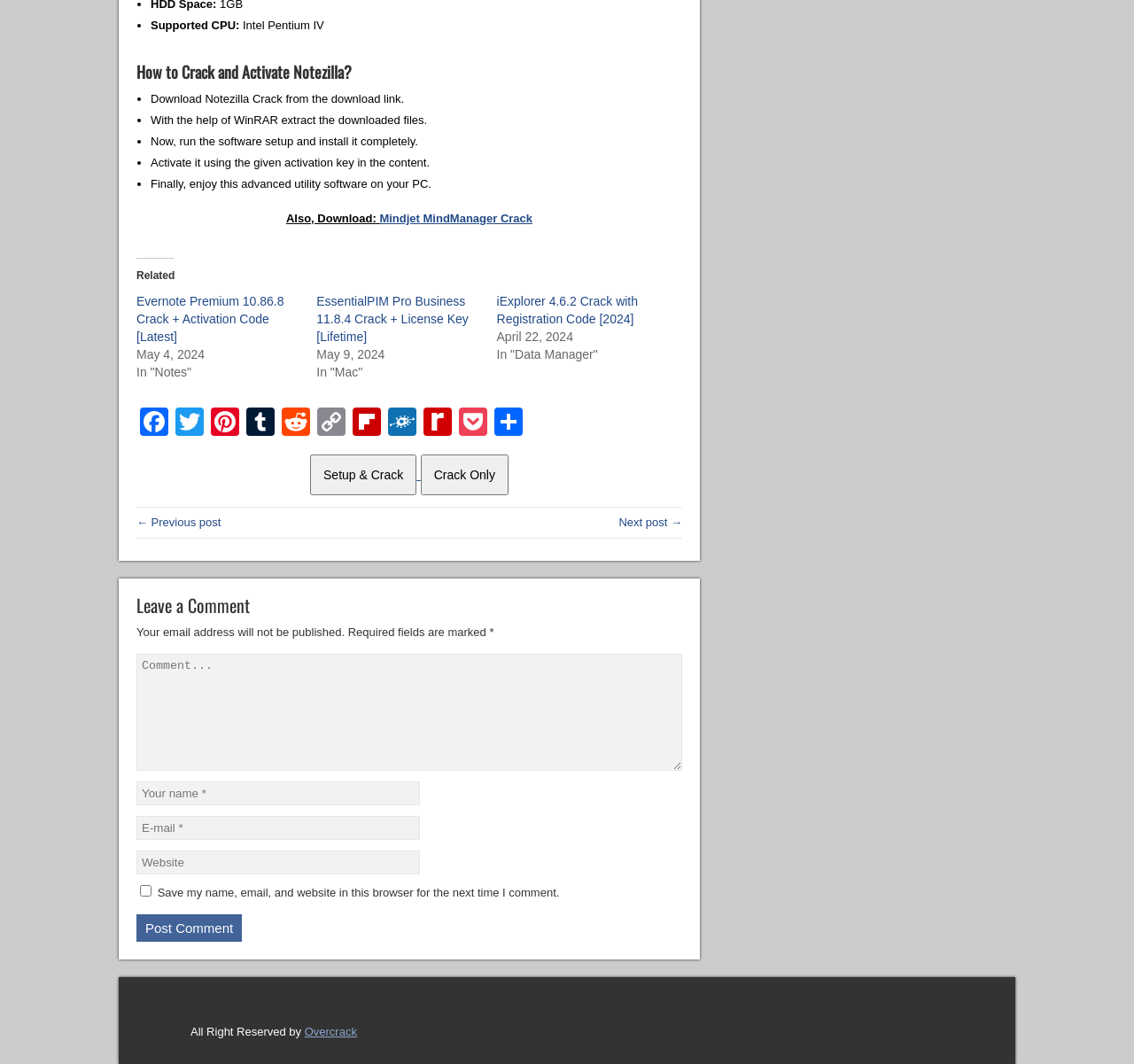Pinpoint the bounding box coordinates of the clickable area necessary to execute the following instruction: "Download Notezilla Crack from the download link.". The coordinates should be given as four float numbers between 0 and 1, namely [left, top, right, bottom].

[0.133, 0.086, 0.356, 0.099]